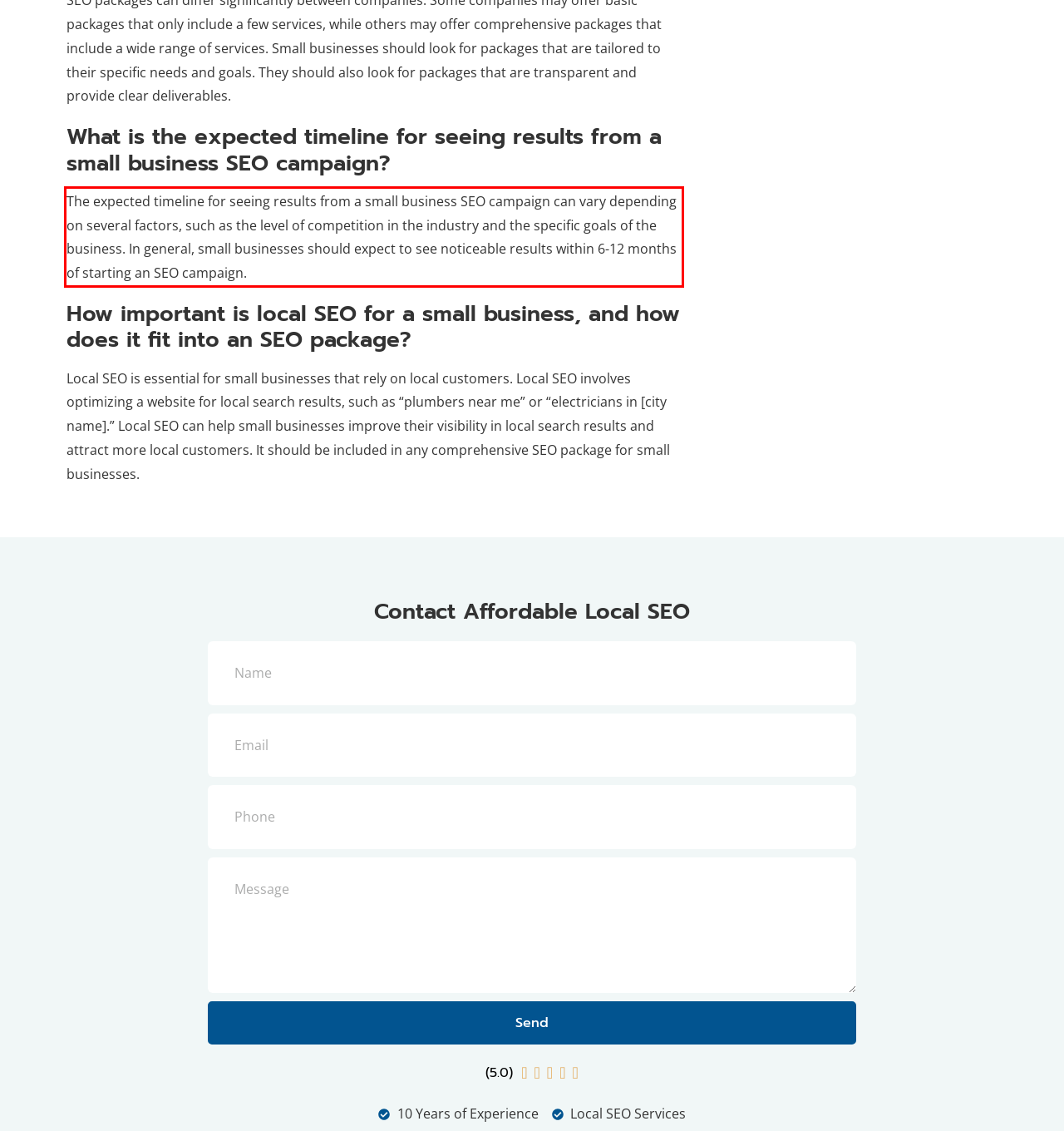Analyze the webpage screenshot and use OCR to recognize the text content in the red bounding box.

The expected timeline for seeing results from a small business SEO campaign can vary depending on several factors, such as the level of competition in the industry and the specific goals of the business. In general, small businesses should expect to see noticeable results within 6-12 months of starting an SEO campaign.